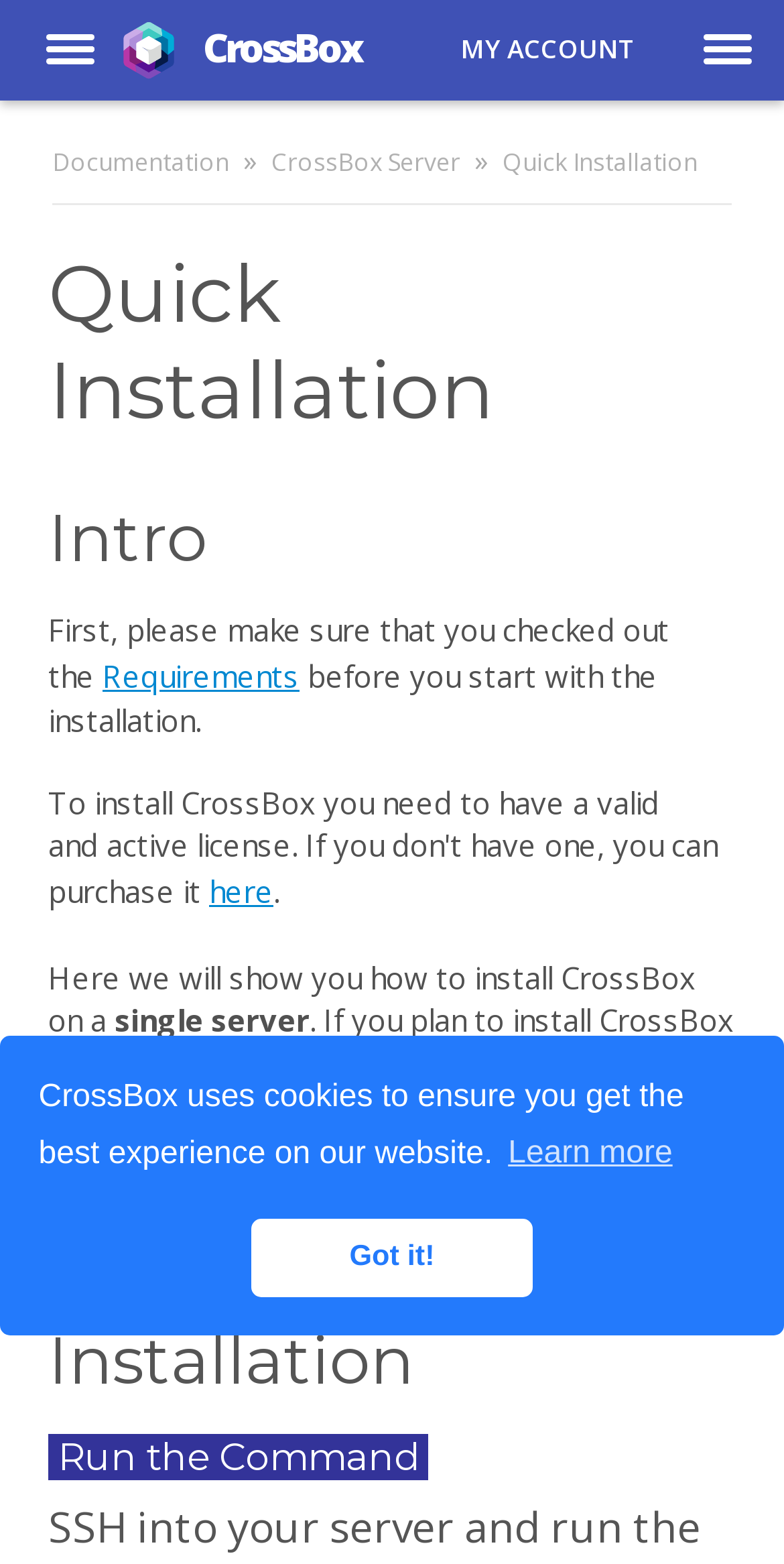Please provide a comprehensive answer to the question below using the information from the image: What is the next step after checking the requirements?

According to the webpage content, after checking the requirements, the next step is to start the installation, as indicated by the sentence 'Here we will show you how to install CrossBox on a single server'.